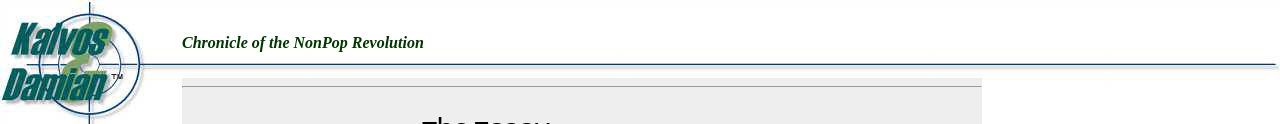Offer a detailed narrative of the image's content.

The image displays the title banner for "Kalvos & Damian" featuring the phrase "Chronicle of the NonPop Revolution." The design incorporates a circular motif along with a clean and modern font, reflecting an artistic and contemporary aesthetic. The green and blue color scheme is engaging, complementing the theme of the non-pop music scene documented by Kalvos & Damian. This banner is part of a broader website dedicated to celebrating and preserving unique musical contributions from 1995 to 2005, and it sets the tone for the historical significance and artistic exploration that visitors can expect to find on the site.